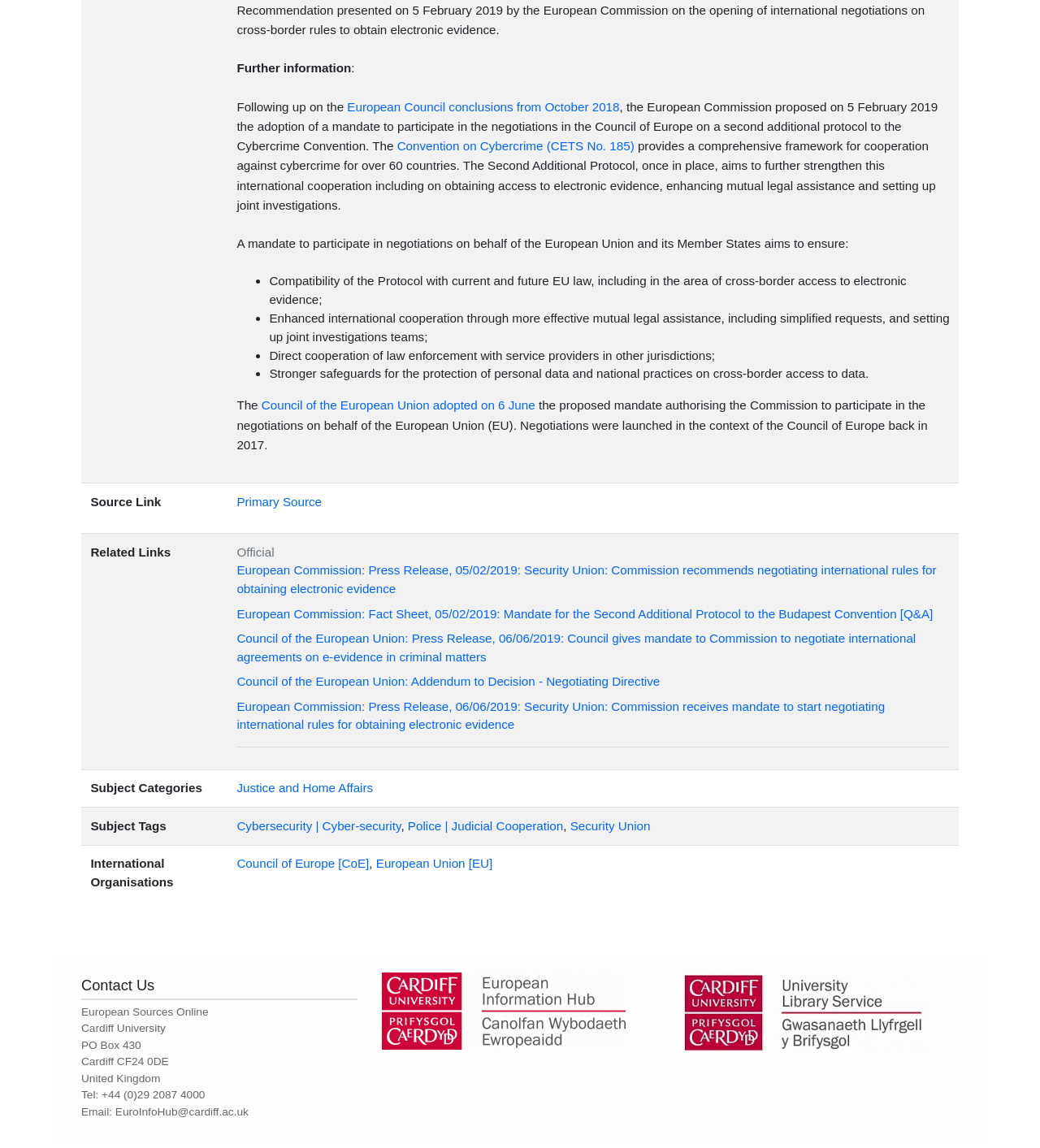Using the description: "Primary Source", determine the UI element's bounding box coordinates. Ensure the coordinates are in the format of four float numbers between 0 and 1, i.e., [left, top, right, bottom].

[0.228, 0.431, 0.309, 0.443]